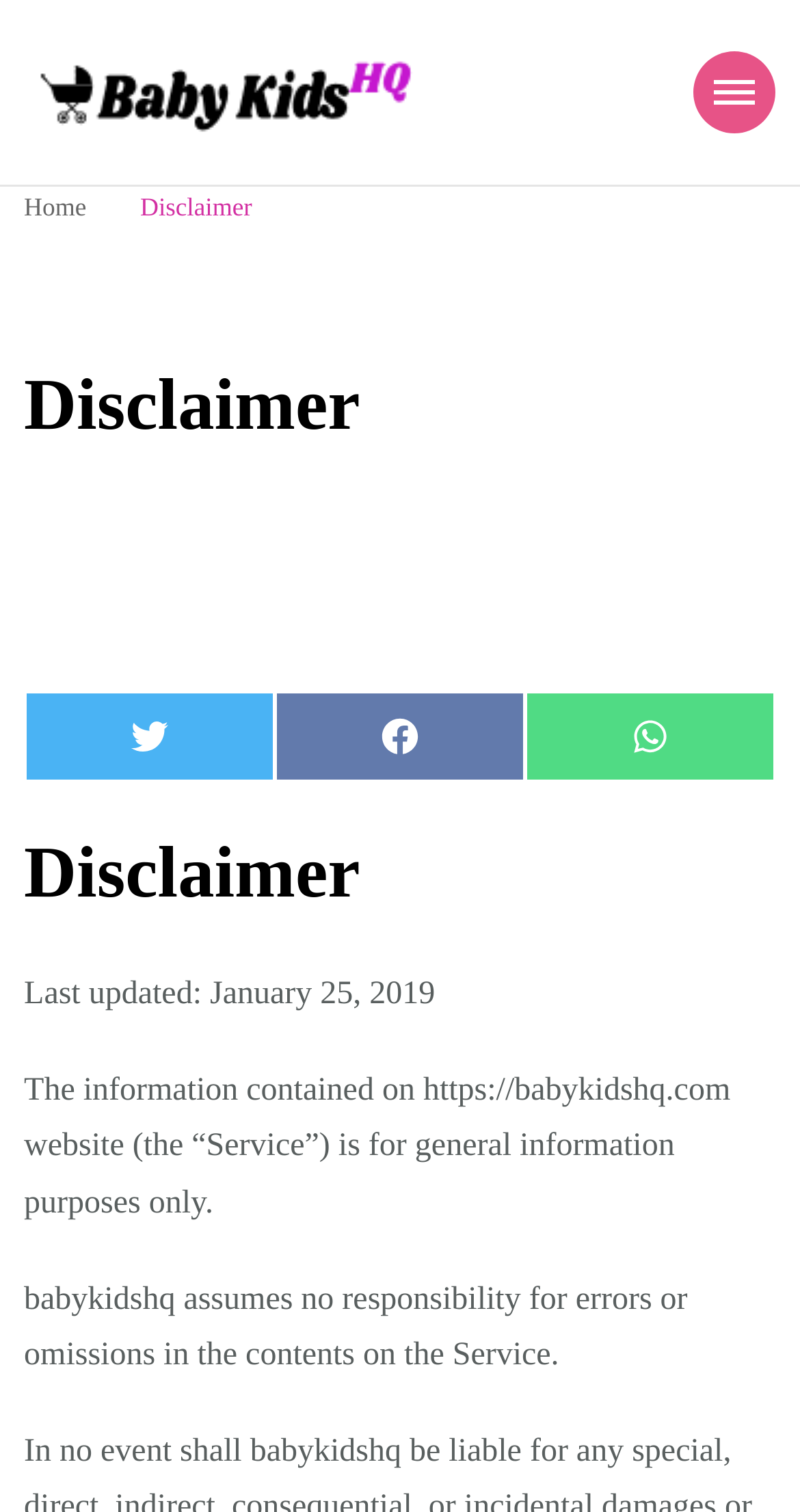Predict the bounding box coordinates of the UI element that matches this description: "Share on Facebook". The coordinates should be in the format [left, top, right, bottom] with each value between 0 and 1.

[0.343, 0.457, 0.657, 0.516]